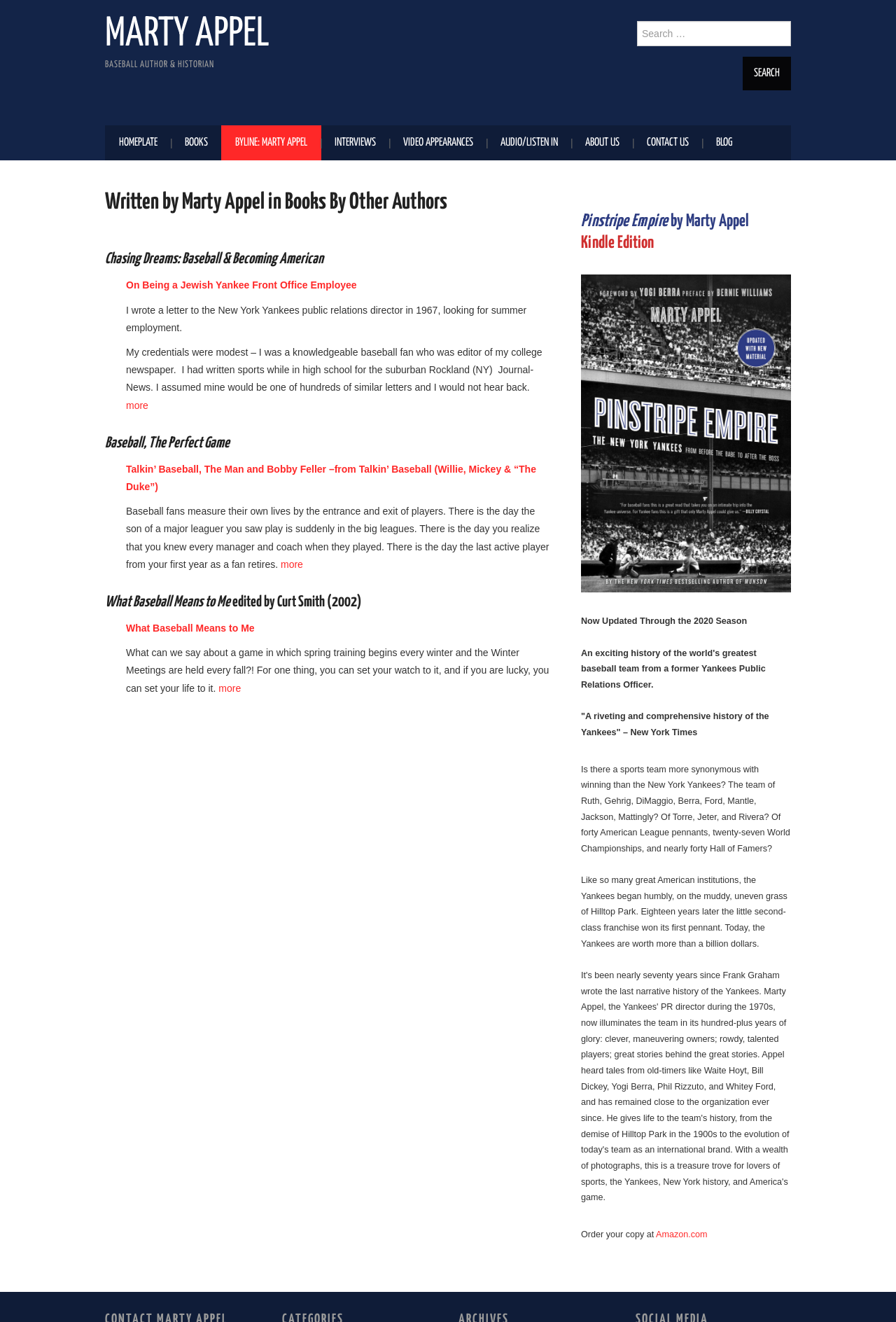Elaborate on the information and visuals displayed on the webpage.

This webpage is about Marty Appel, a baseball author and historian. At the top, there is a navigation menu with links to different sections, including "Homeplate", "Books", "Byline: Marty Appel", "Interviews", "Video Appearances", "Audio/Listen In", "About Us", "Contact Us", and "Blog". Below the navigation menu, there is a search bar with a "Search" button.

The main content of the webpage is divided into two sections. The left section has a heading "Written by Marty Appel in Books By Other Authors" and features several articles about baseball. The first article is about "Chasing Dreams: Baseball & Becoming American" and has a link to read more. The second article is about "Baseball, The Perfect Game" and also has a link to read more. The third article is about "What Baseball Means to Me" edited by Curt Smith, and again, has a link to read more.

The right section has a heading "Pinstripe Empire by Marty Appel Kindle Edition" and features a book cover image. Below the image, there is a description of the book, which is a comprehensive history of the New York Yankees. The description includes quotes from the New York Times and provides information about the book's content. There is also a link to order a copy of the book on Amazon.com.

Overall, the webpage is dedicated to showcasing Marty Appel's work as a baseball author and historian, with a focus on his books and articles about baseball.